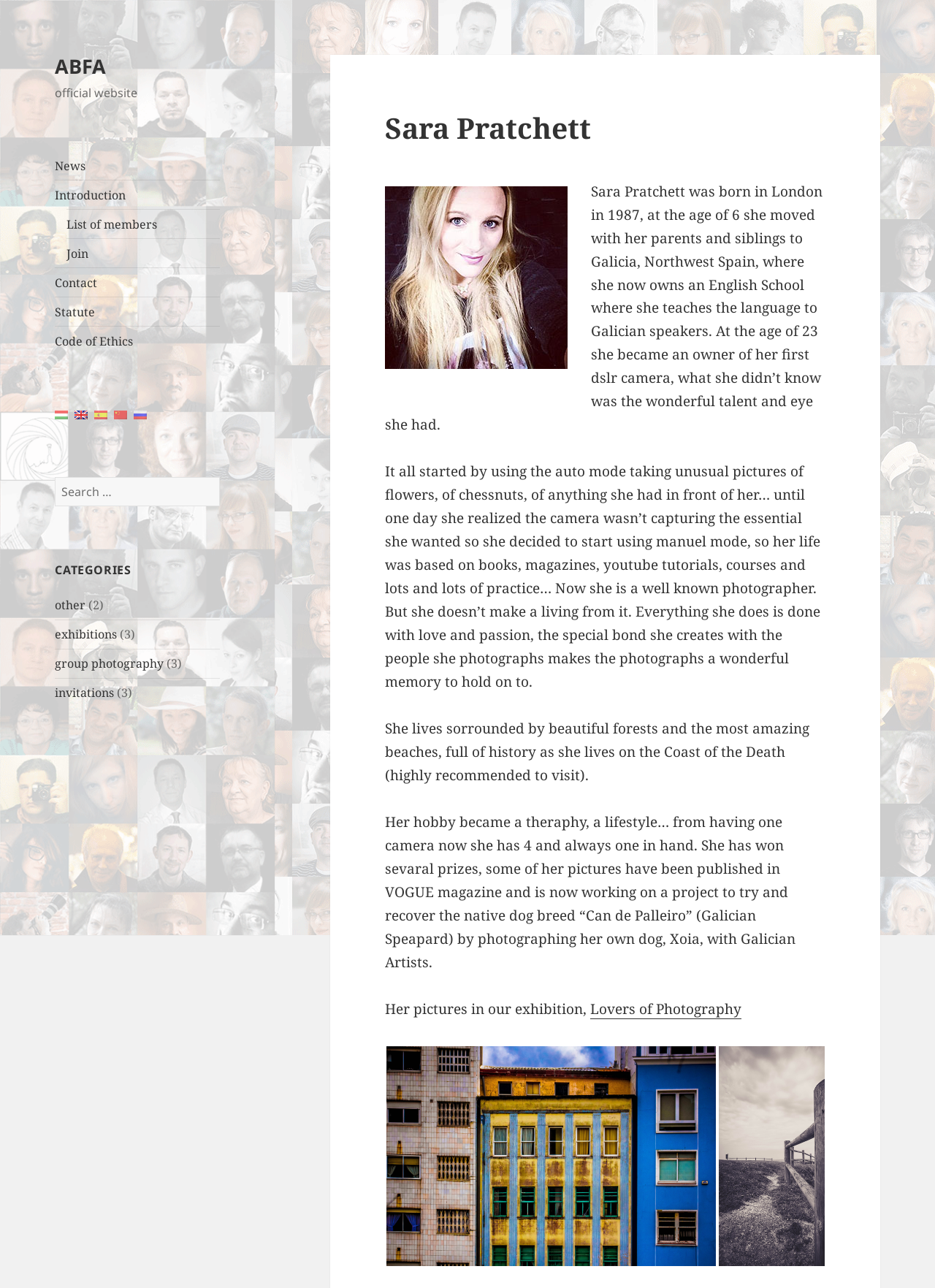Could you find the bounding box coordinates of the clickable area to complete this instruction: "View the Introduction page"?

[0.059, 0.145, 0.135, 0.157]